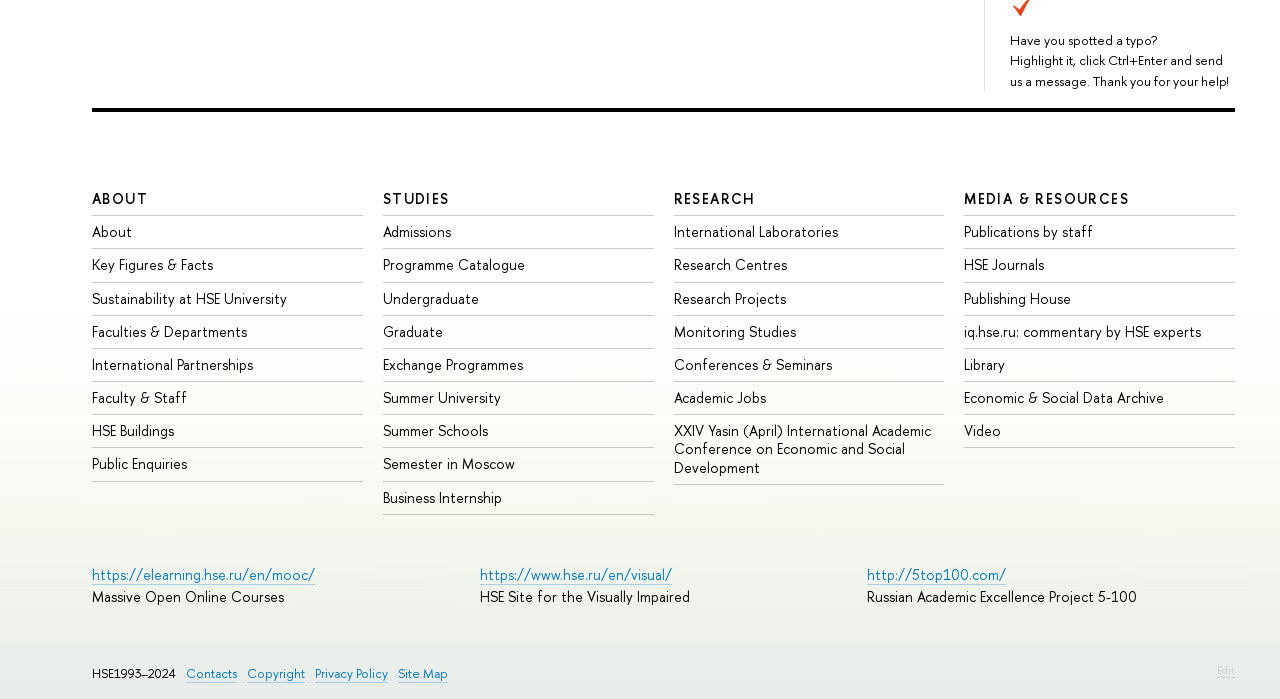Determine the bounding box coordinates for the area that needs to be clicked to fulfill this task: "Visit HSE Site for the Visually Impaired". The coordinates must be given as four float numbers between 0 and 1, i.e., [left, top, right, bottom].

[0.375, 0.808, 0.525, 0.837]